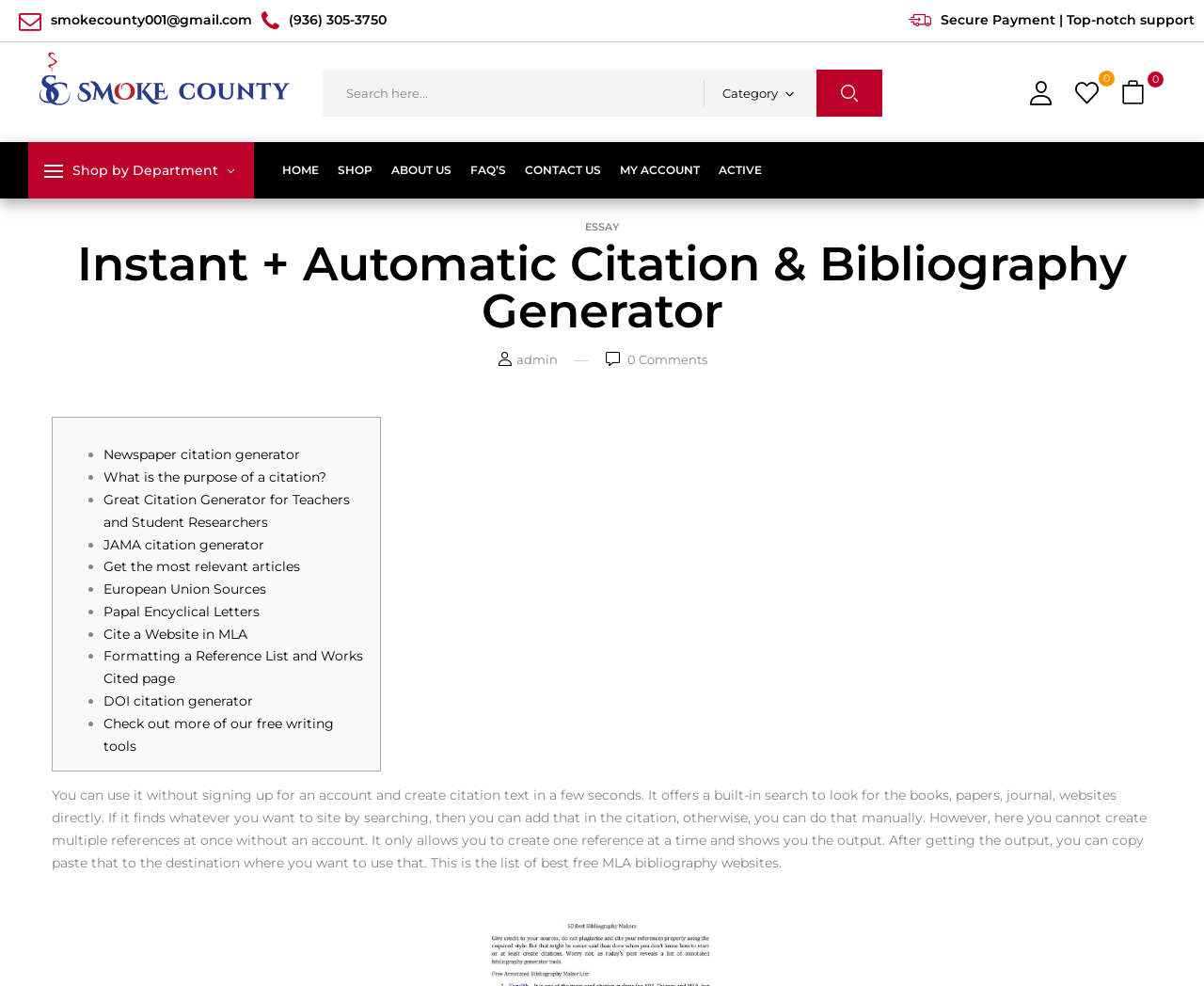Please find the bounding box coordinates of the element that you should click to achieve the following instruction: "Search for a citation". The coordinates should be presented as four float numbers between 0 and 1: [left, top, right, bottom].

[0.268, 0.071, 0.732, 0.119]